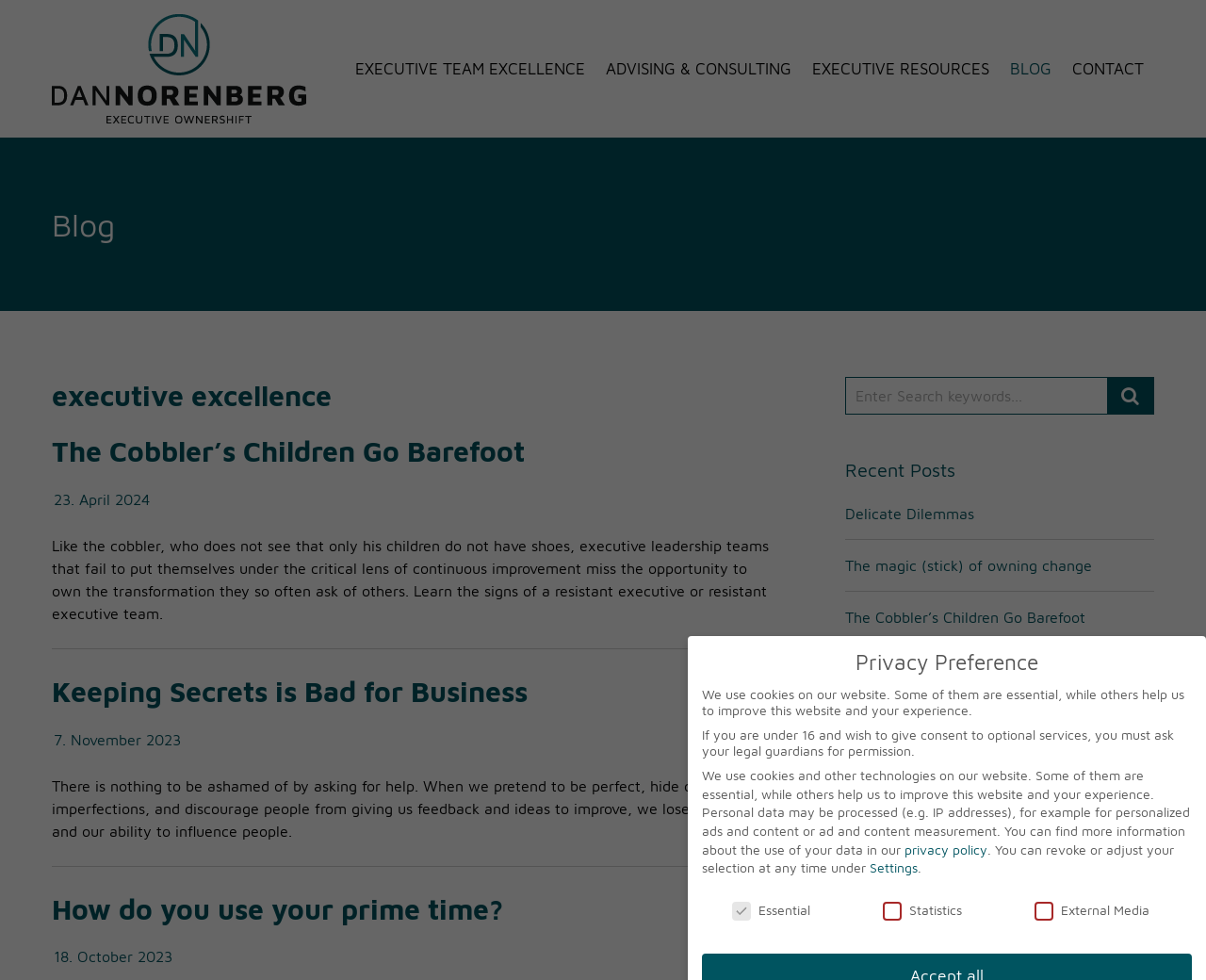Provide the bounding box coordinates for the UI element described in this sentence: "Contact". The coordinates should be four float values between 0 and 1, i.e., [left, top, right, bottom].

[0.88, 0.052, 0.957, 0.088]